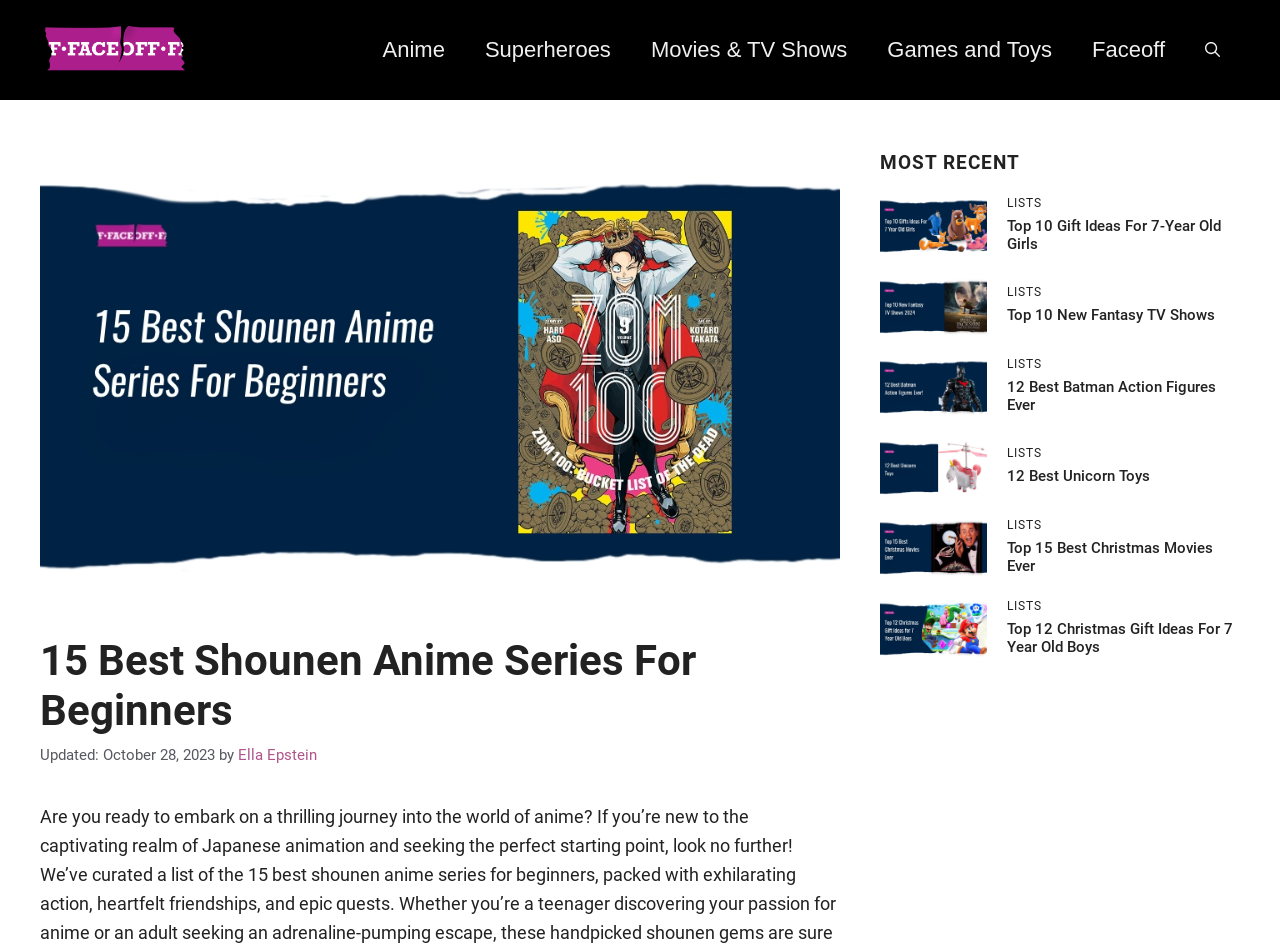Determine the bounding box coordinates of the section to be clicked to follow the instruction: "Click the 'Anime' link". The coordinates should be given as four float numbers between 0 and 1, formatted as [left, top, right, bottom].

[0.283, 0.021, 0.363, 0.085]